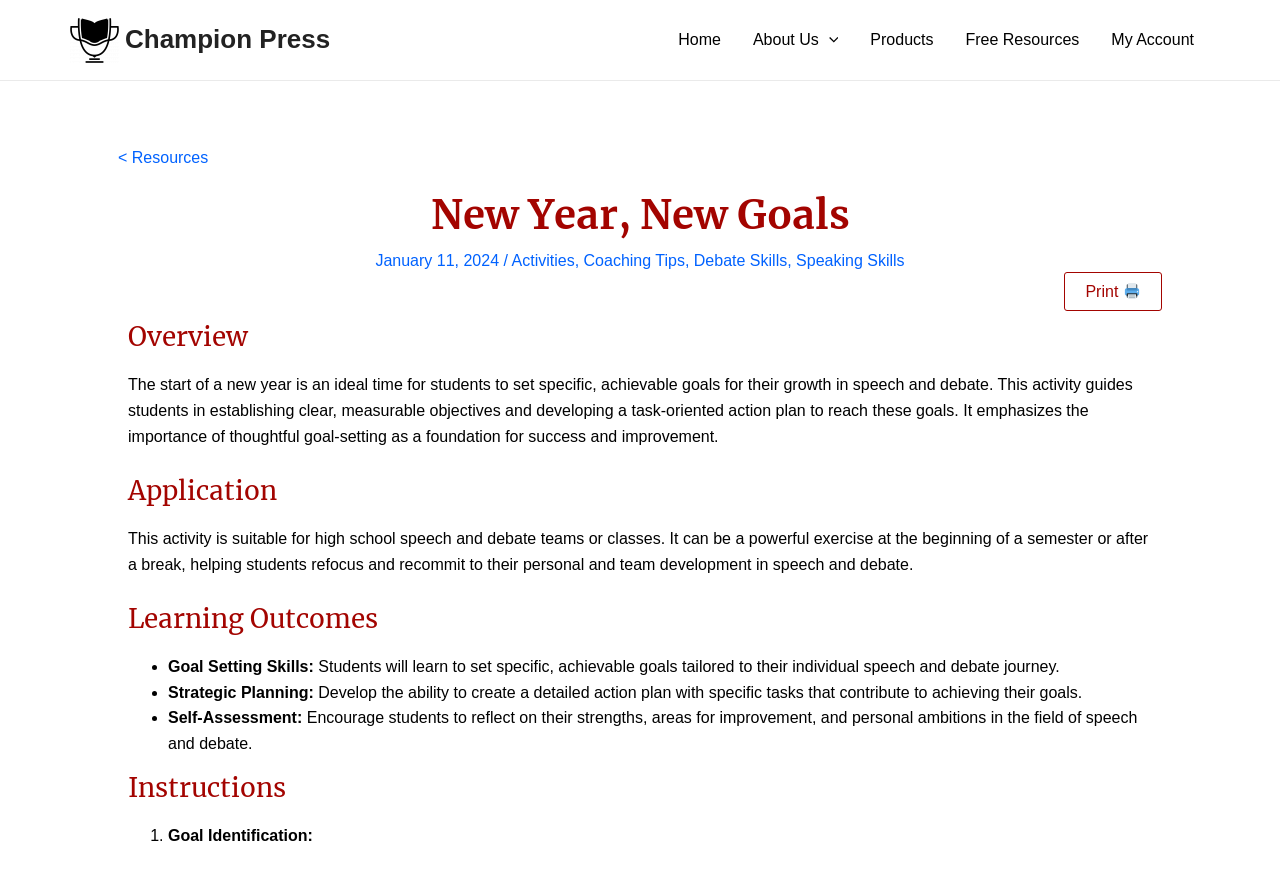Please locate the bounding box coordinates of the element that should be clicked to achieve the given instruction: "Toggle the About Us menu".

[0.576, 0.0, 0.667, 0.092]